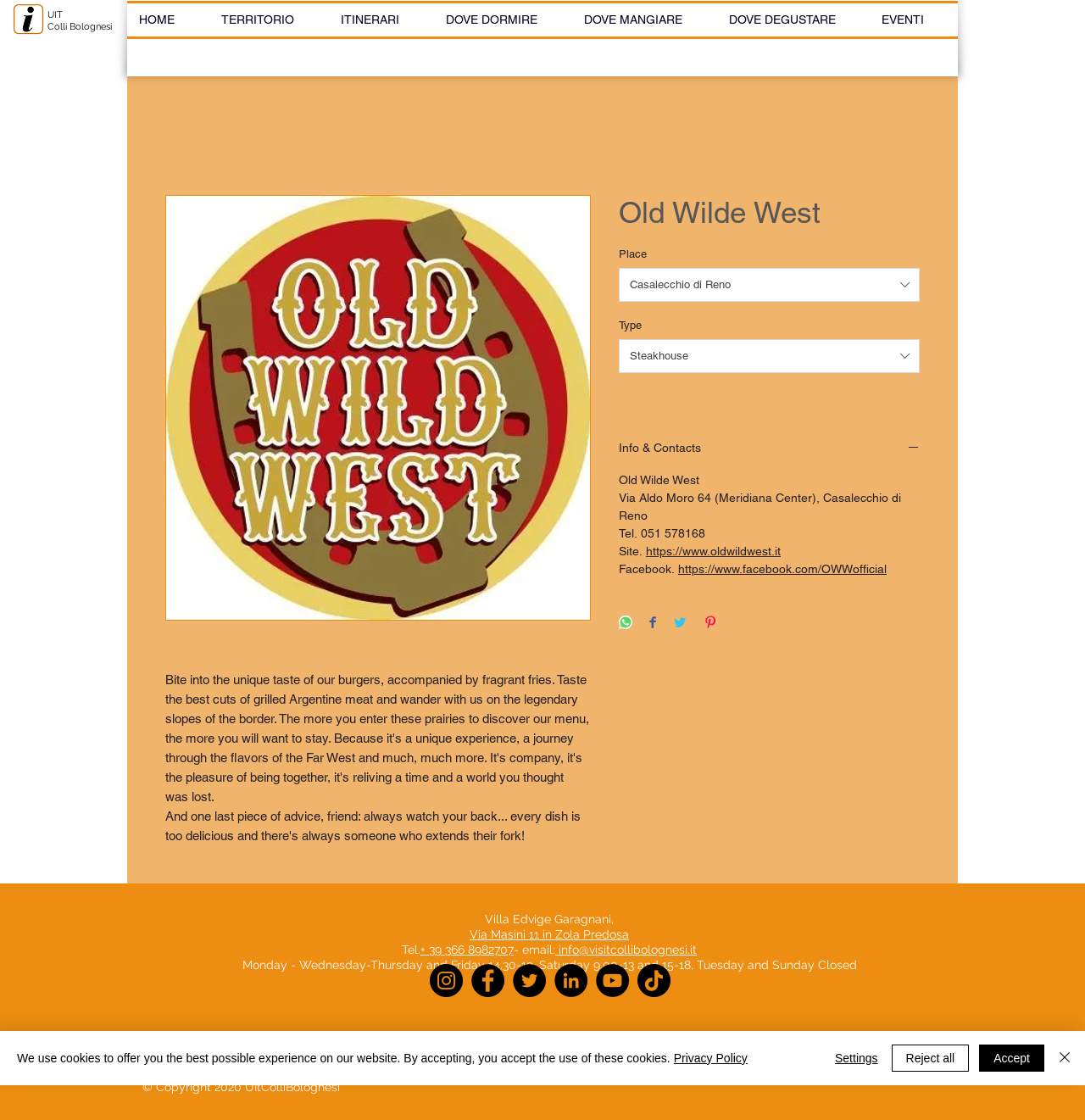Please provide a brief answer to the question using only one word or phrase: 
Where is Old Wilde West located?

Casalecchio di Reno